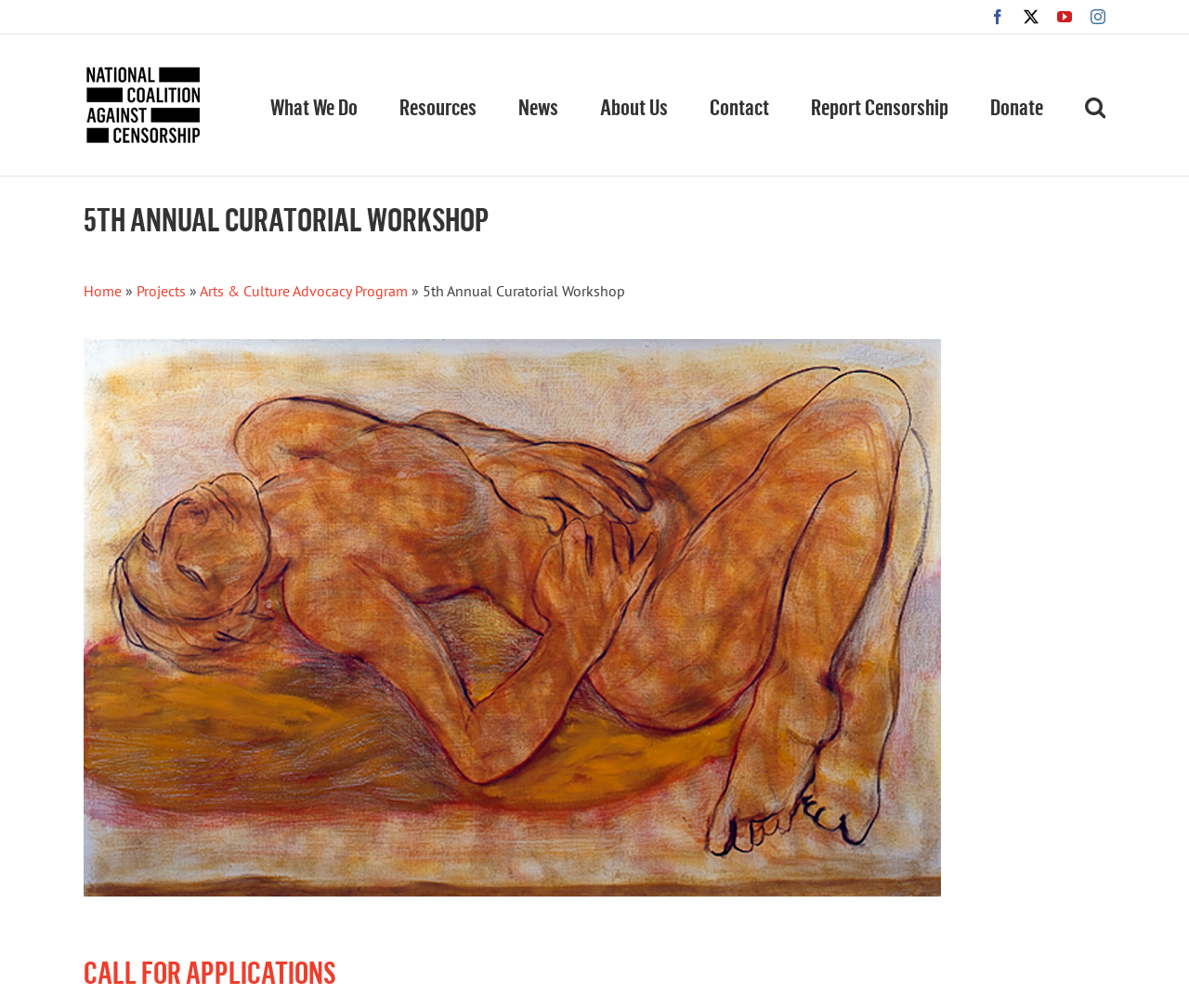Detail the various sections and features present on the webpage.

The webpage is about the 5th Annual Curatorial Workshop, specifically focused on curating difficult content, reconciling an ethics of care with artistic freedom. At the top right corner, there are social media links to Facebook, X, YouTube, and Instagram. On the top left, there is a National Coalition Against Censorship logo, which is also a link.

Below the logo, there is a main navigation menu with links to "What We Do", "Resources", "News", "About Us", and "Contact". Further to the right, there are links to "Report Censorship" and "Donate", followed by a search button.

The page title bar is divided into two sections. On the left, there is a heading "5TH ANNUAL CURATORIAL WORKSHOP" and links to "Home", "Projects", and "Arts & Culture Advocacy Program". On the right, there is a static text "5th Annual Curatorial Workshop" and a link that spans most of the width of the page.

At the bottom of the page, there is a prominent heading "CALL FOR APPLICATIONS" with details about the workshop, including the date, time, and location at Creative Capital.